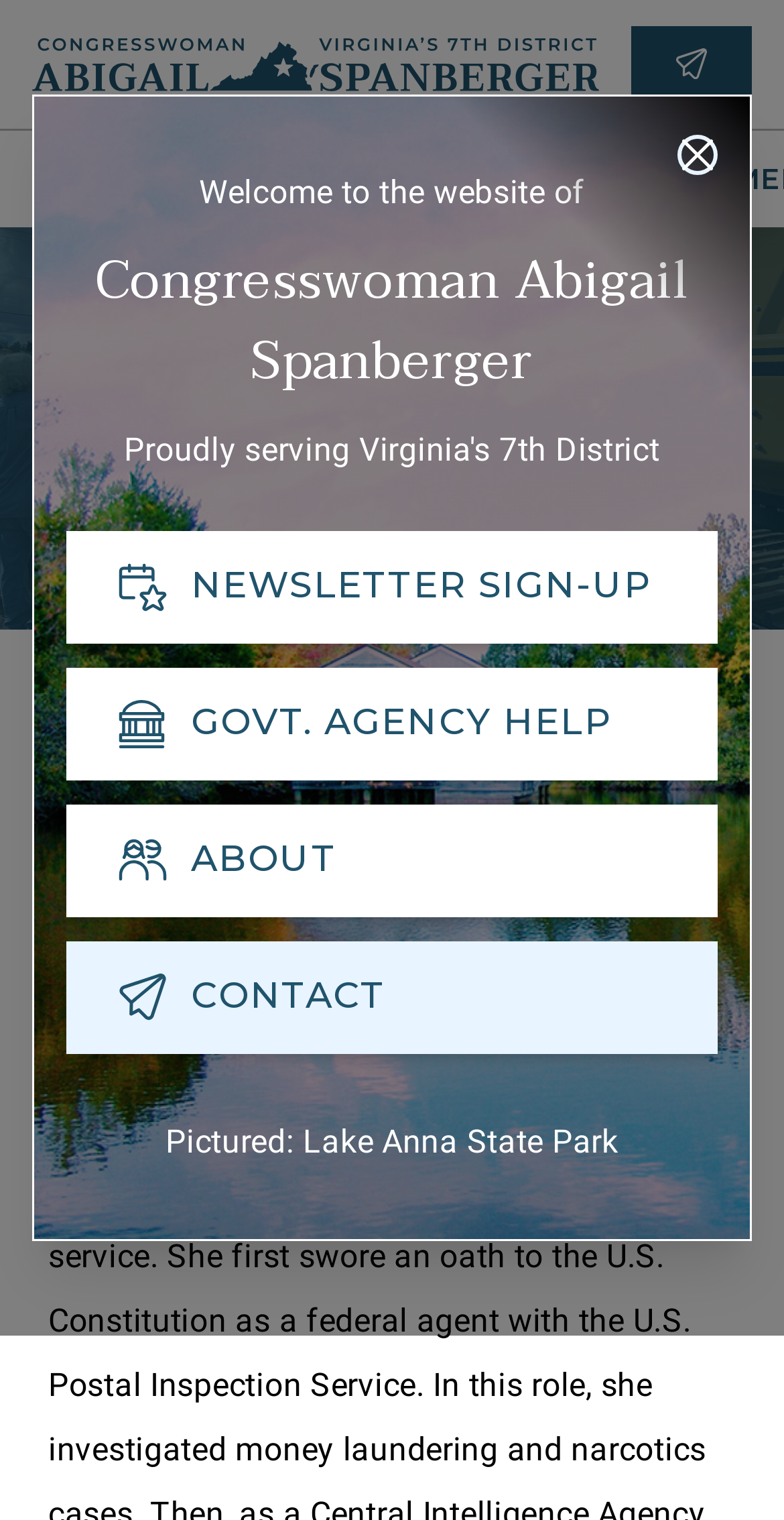Bounding box coordinates should be provided in the format (top-left x, top-left y, bottom-right x, bottom-right y) with all values between 0 and 1. Identify the bounding box for this UI element: NEWSLETTER SIGN-UP

[0.085, 0.349, 0.915, 0.423]